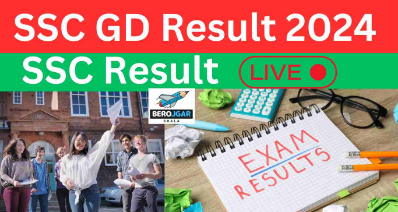Generate an elaborate description of what you see in the image.

The image prominently features the announcement of the "SSC GD Result 2024," highlighted in bold red and green text, suggesting urgency and excitement. A group of cheerful individuals can be seen celebrating their results, embodying the joy associated with exam outcomes. In the foreground, a notepad displays the phrase "EXAM RESULTS," further emphasizing the theme of academic achievement. The overall design includes playful elements like colorful stationery, reflecting a vibrant atmosphere. The logo of "Berojgar Shala" suggests that this content is linked to job updates and educational resources, catering specifically to students and job seekers. The word "LIVE" within the blue circle indicates that the results announcement is current and happening in real-time, encouraging immediate engagement from viewers.